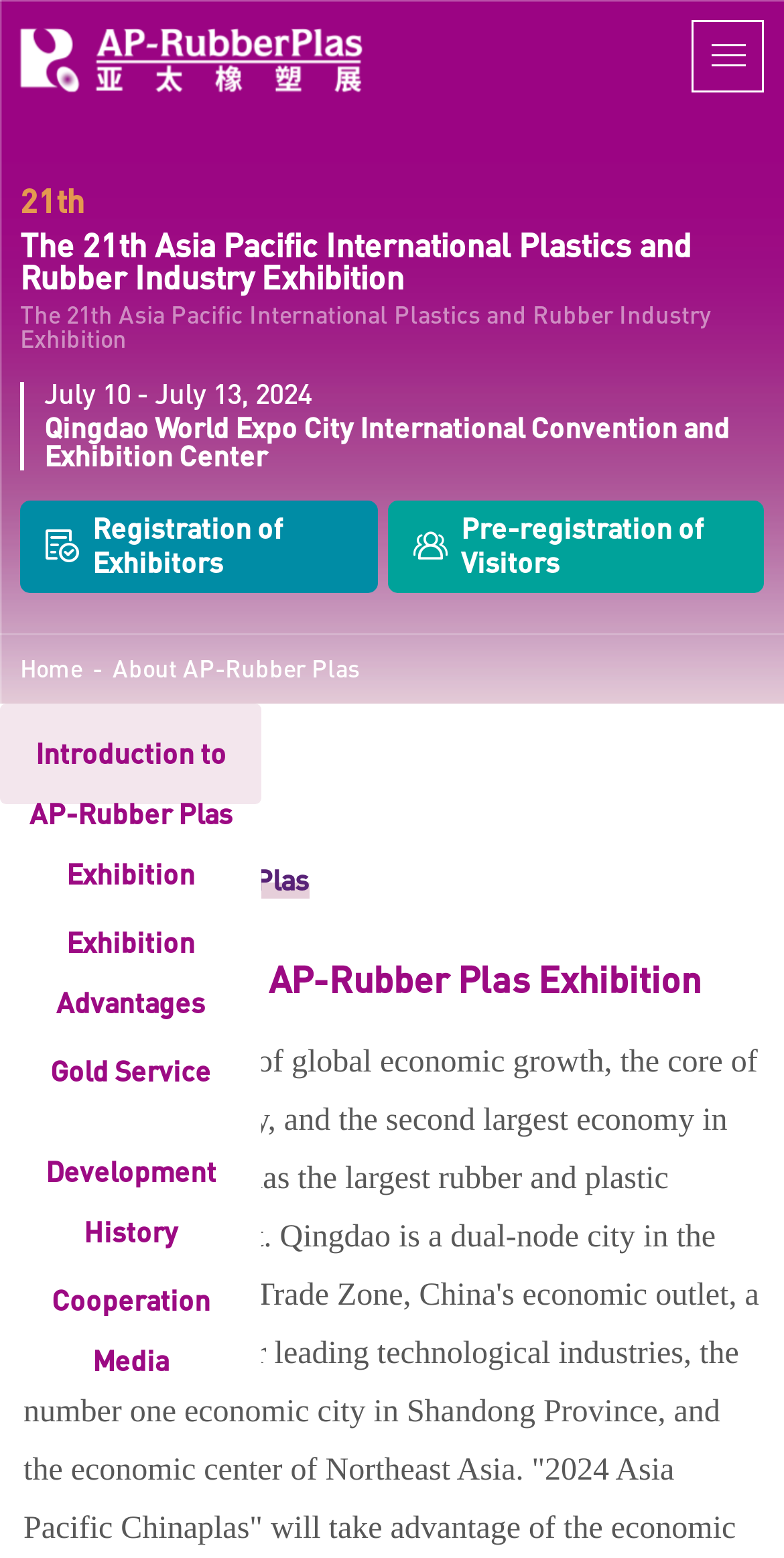Given the webpage screenshot and the description, determine the bounding box coordinates (top-left x, top-left y, bottom-right x, bottom-right y) that define the location of the UI element matching this description: About AP-Rubber Plas

[0.144, 0.421, 0.459, 0.439]